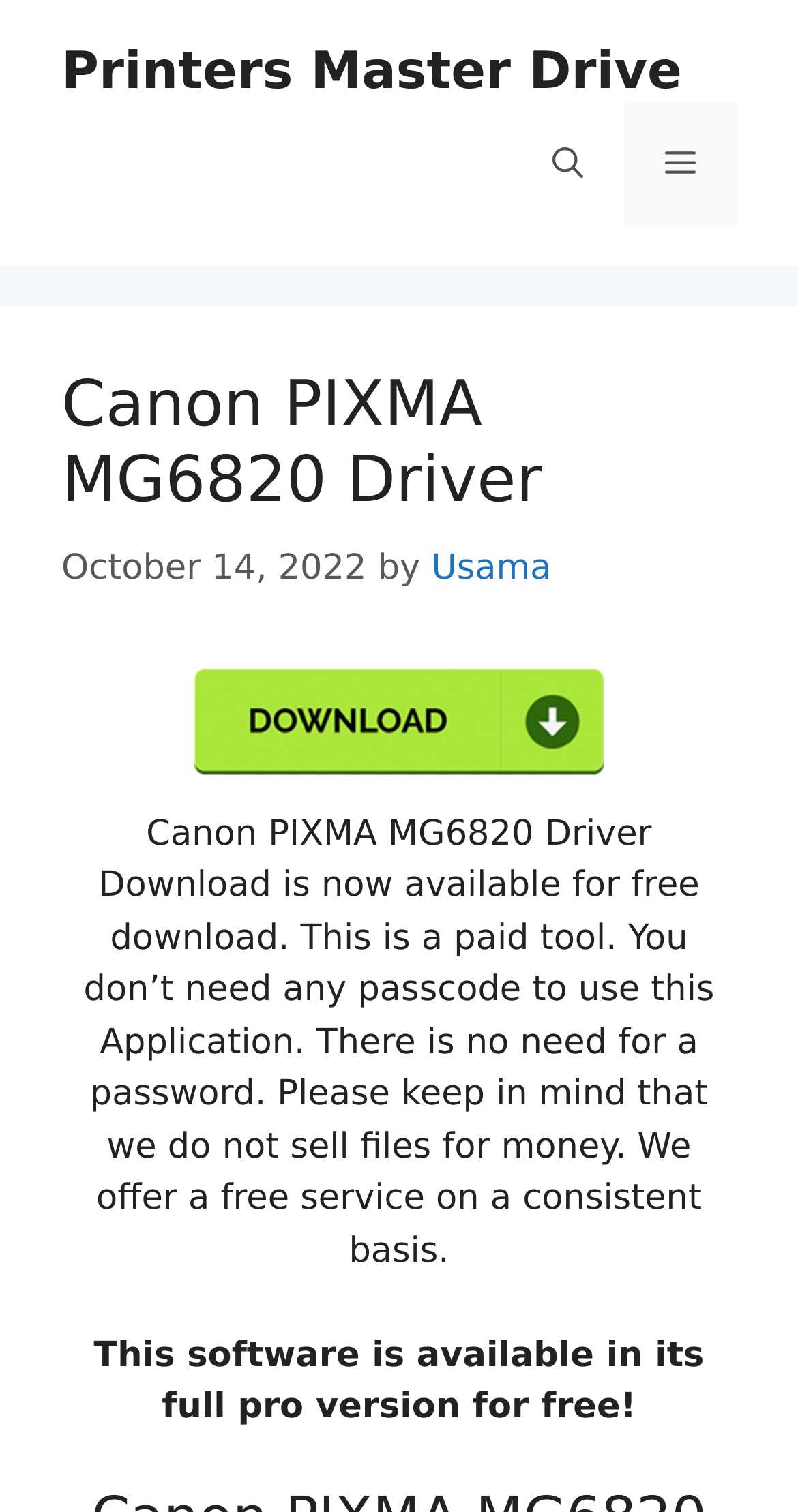What is the purpose of the webpage?
Offer a detailed and exhaustive answer to the question.

I inferred the purpose of the webpage by analyzing the content of the webpage, which mentions 'Canon PIXMA MG6820 Driver Download is now available for free download' and provides a download link.